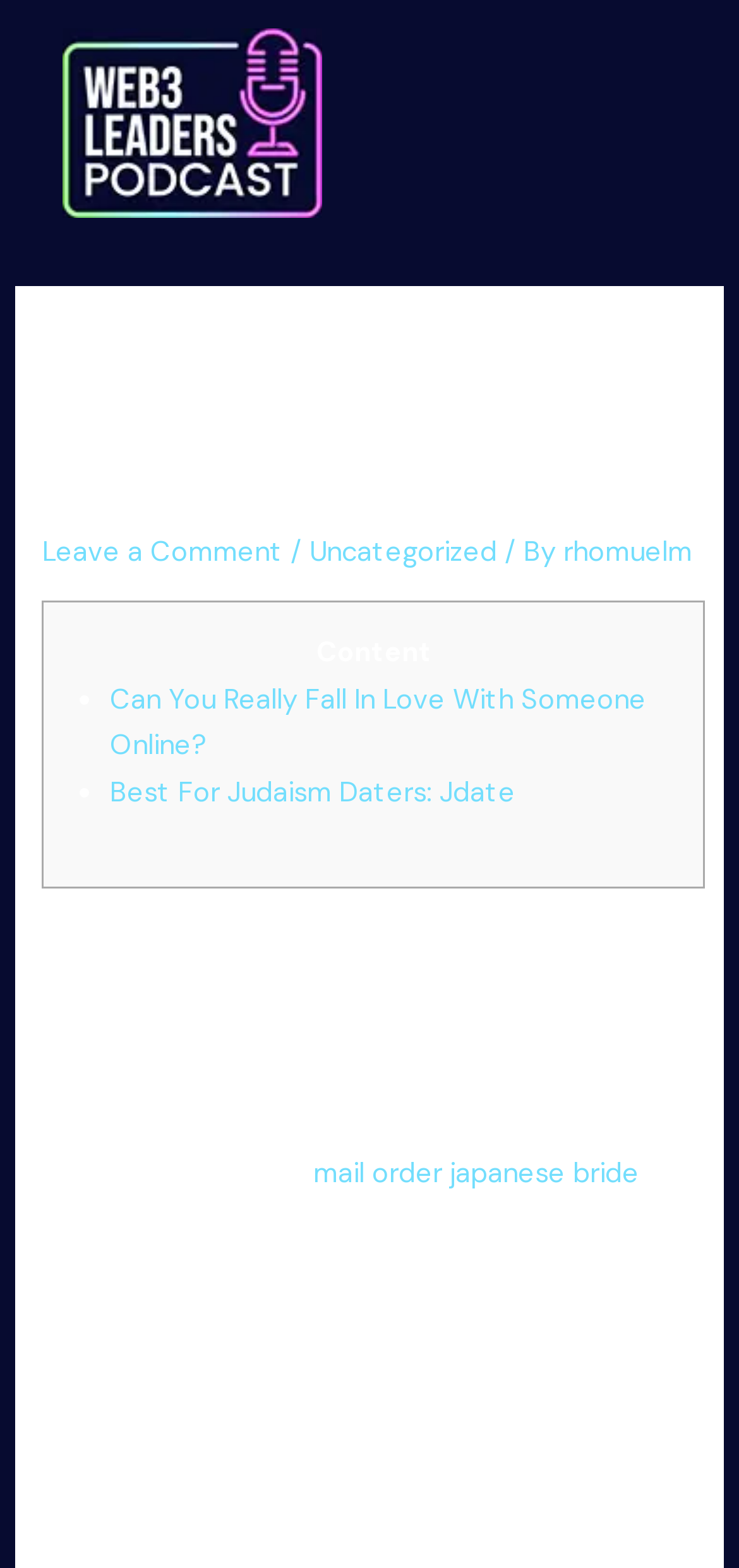Answer the question with a brief word or phrase:
What is the category of the article?

Uncategorized